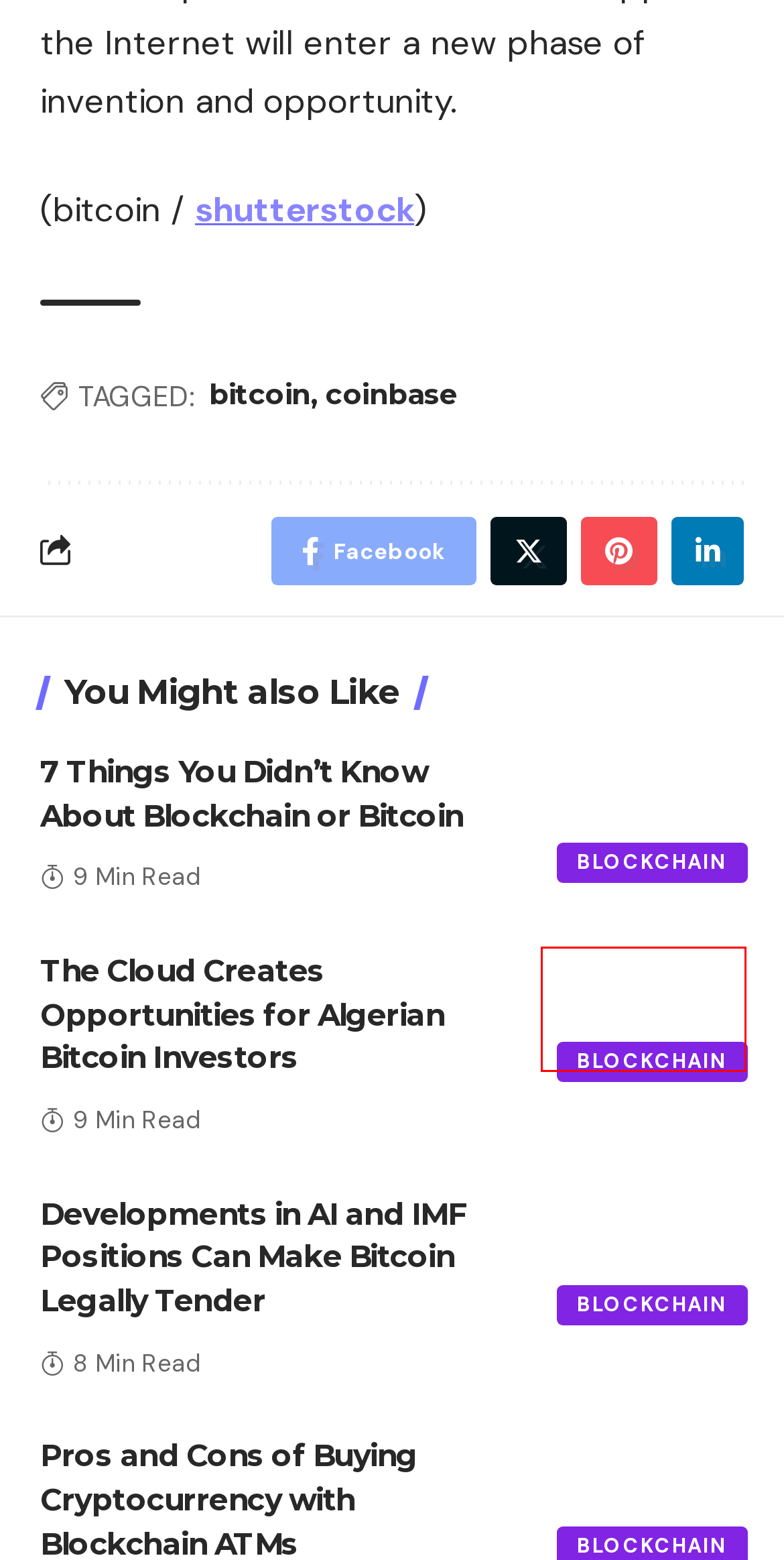You have a screenshot of a webpage with a red bounding box around a UI element. Determine which webpage description best matches the new webpage that results from clicking the element in the bounding box. Here are the candidates:
A. 7 Things You Didn't Know About Blockchain or Bitcoin
B. coinbase - SmartData Collective
C. The Cloud Creates Opportunities for Algerian Bitcoin Investors
D. Blockchain - SmartData Collective
E. Inside Companies - SmartData Collective
F. Developments in AI and IMF Positions Can Make Bitcoin Legally Tender
G. bitcoin - SmartData Collective
H. Pros and Cons of Buying Cryptocurrency with Blockchain ATMs

C